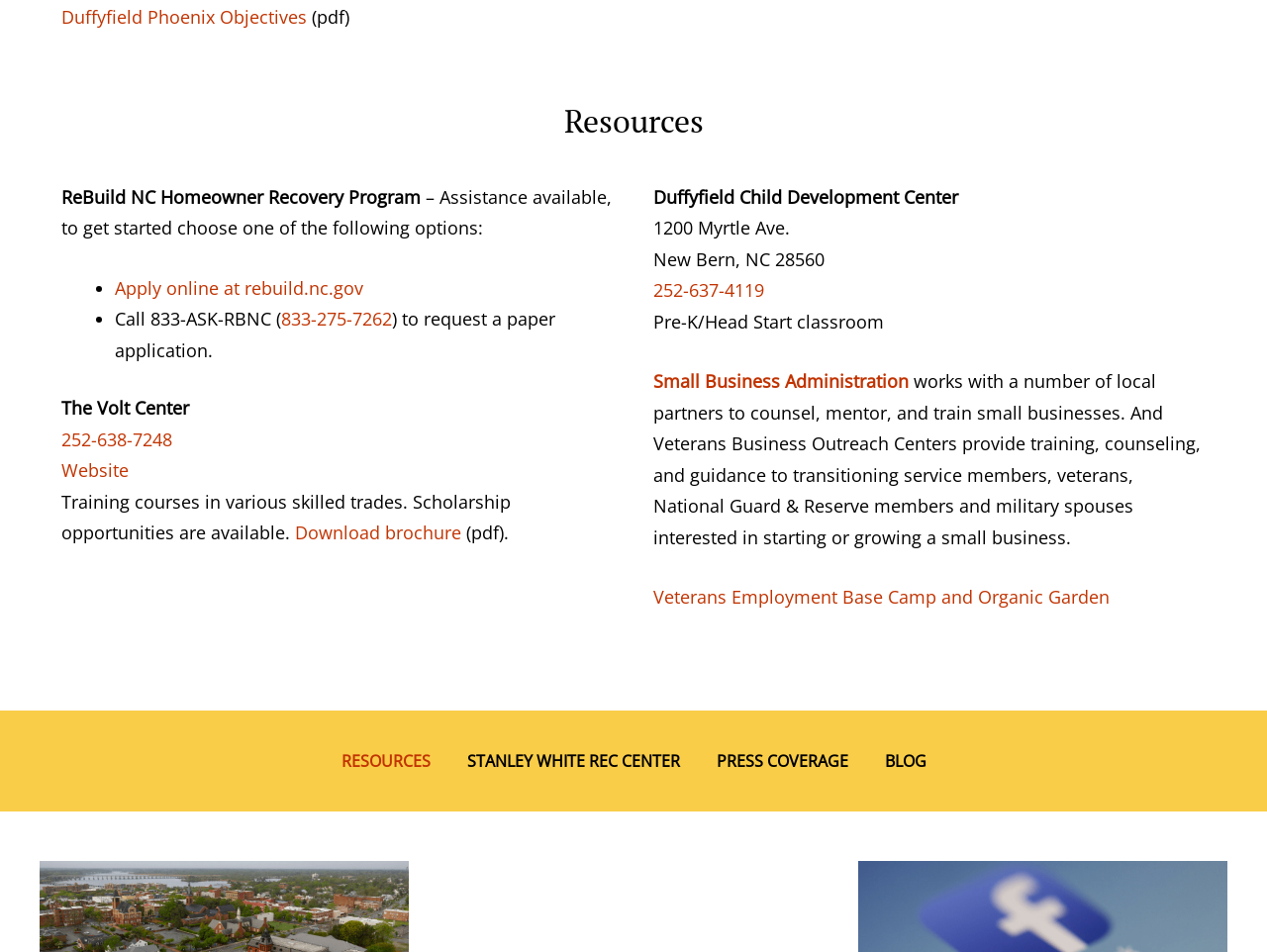Bounding box coordinates are given in the format (top-left x, top-left y, bottom-right x, bottom-right y). All values should be floating point numbers between 0 and 1. Provide the bounding box coordinate for the UI element described as: Duffyfield Phoenix Objectives

[0.048, 0.005, 0.242, 0.03]